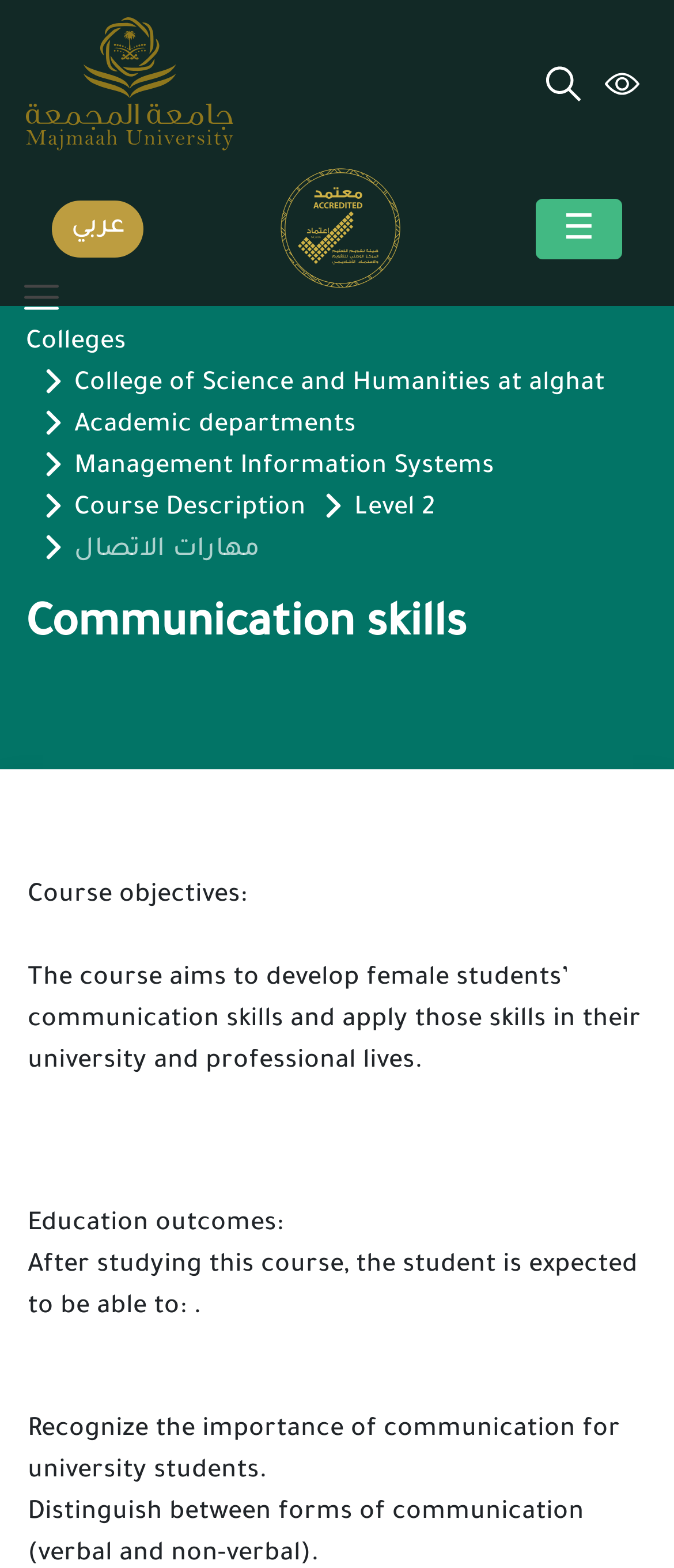Please mark the clickable region by giving the bounding box coordinates needed to complete this instruction: "Switch to Arabic".

[0.077, 0.127, 0.214, 0.164]